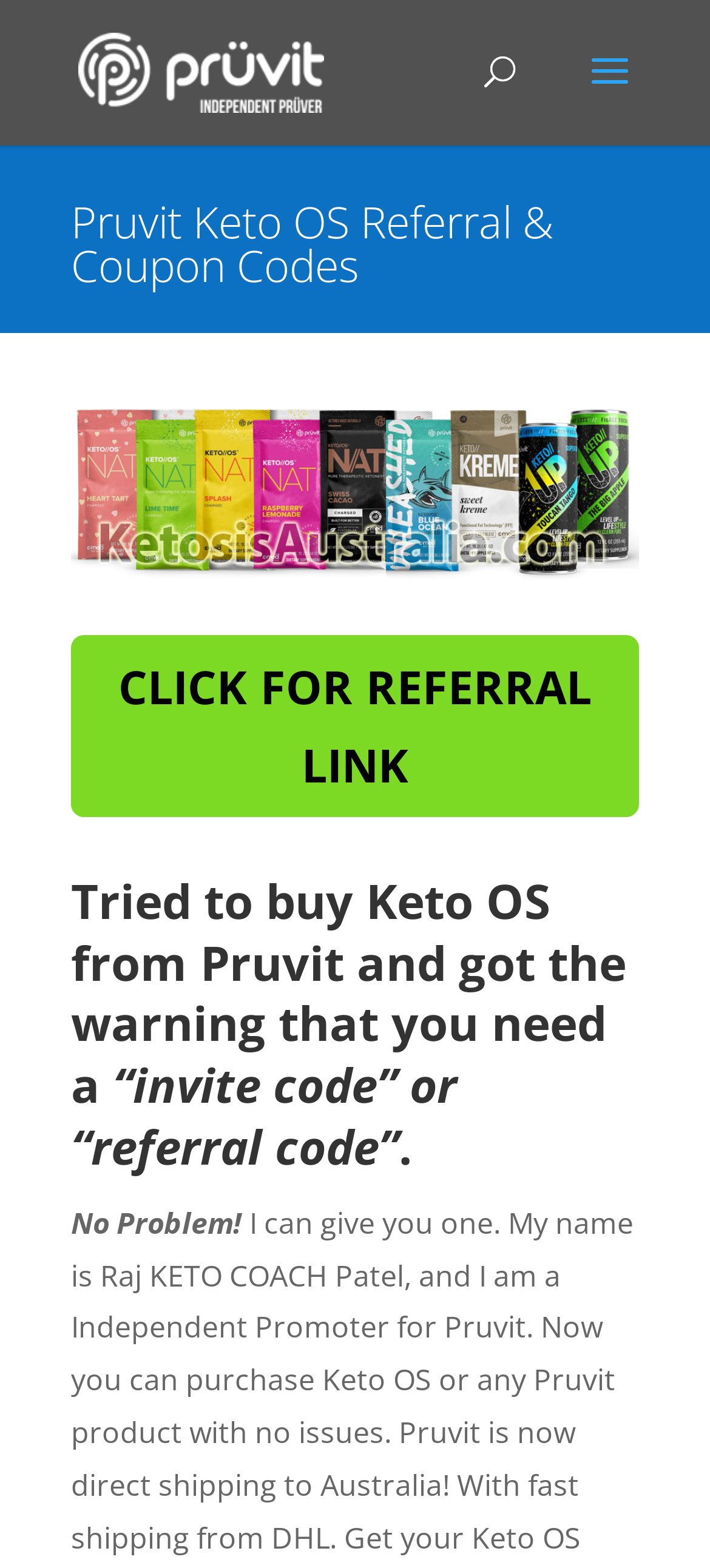Can you find and provide the title of the webpage?

Pruvit Keto OS Referral & Coupon Codes